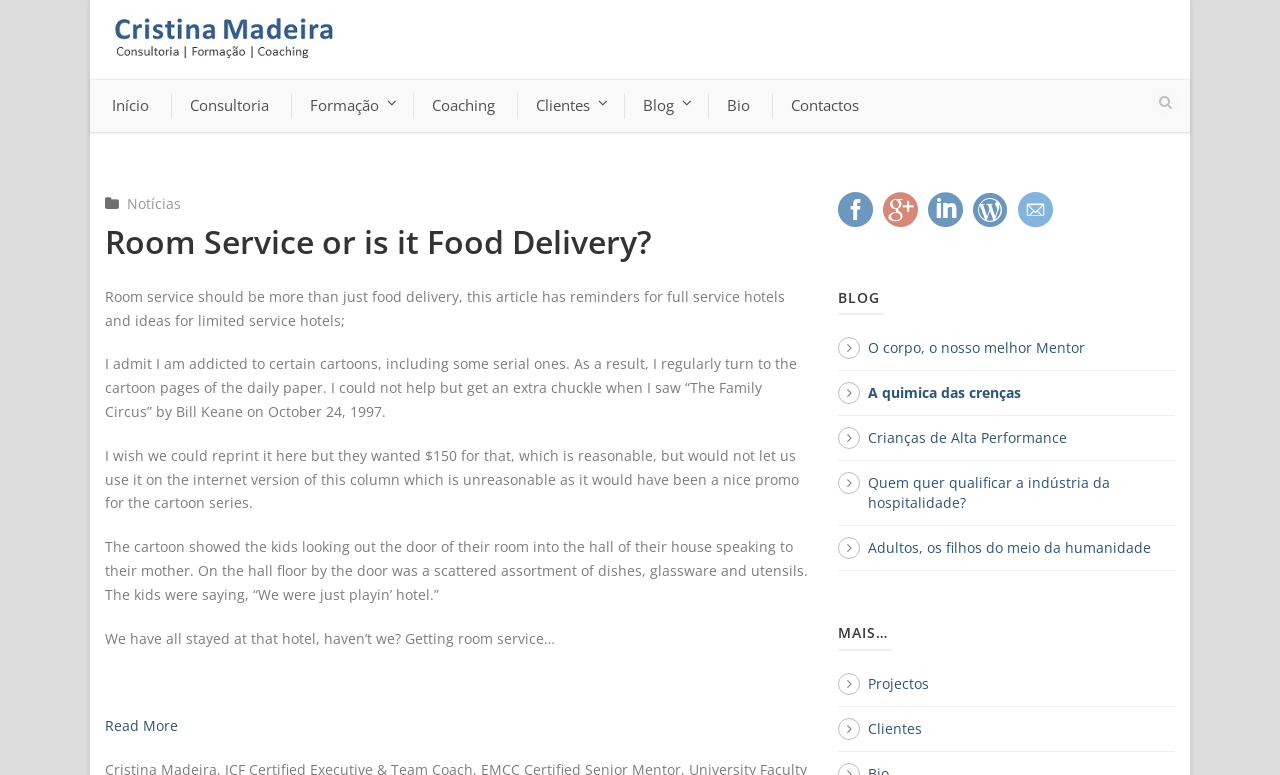Determine the bounding box coordinates (top-left x, top-left y, bottom-right x, bottom-right y) of the UI element described in the following text: Read More

[0.082, 0.924, 0.139, 0.949]